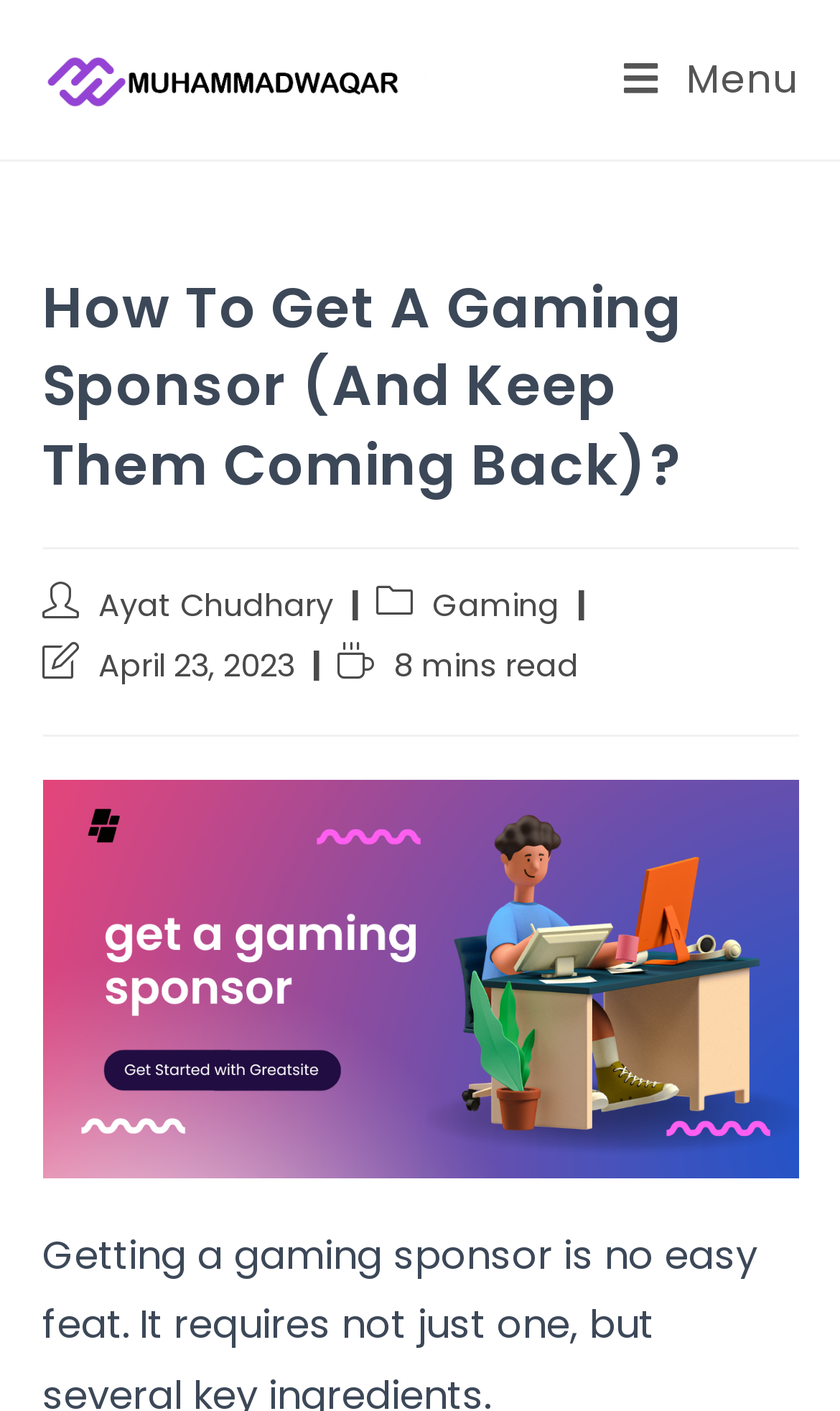What is the author's name of this article?
Give a detailed explanation using the information visible in the image.

I found the author's name by looking at the link element with the text 'Muhammad Waqar' which is located at the top of the page, indicating that it is the author's name.